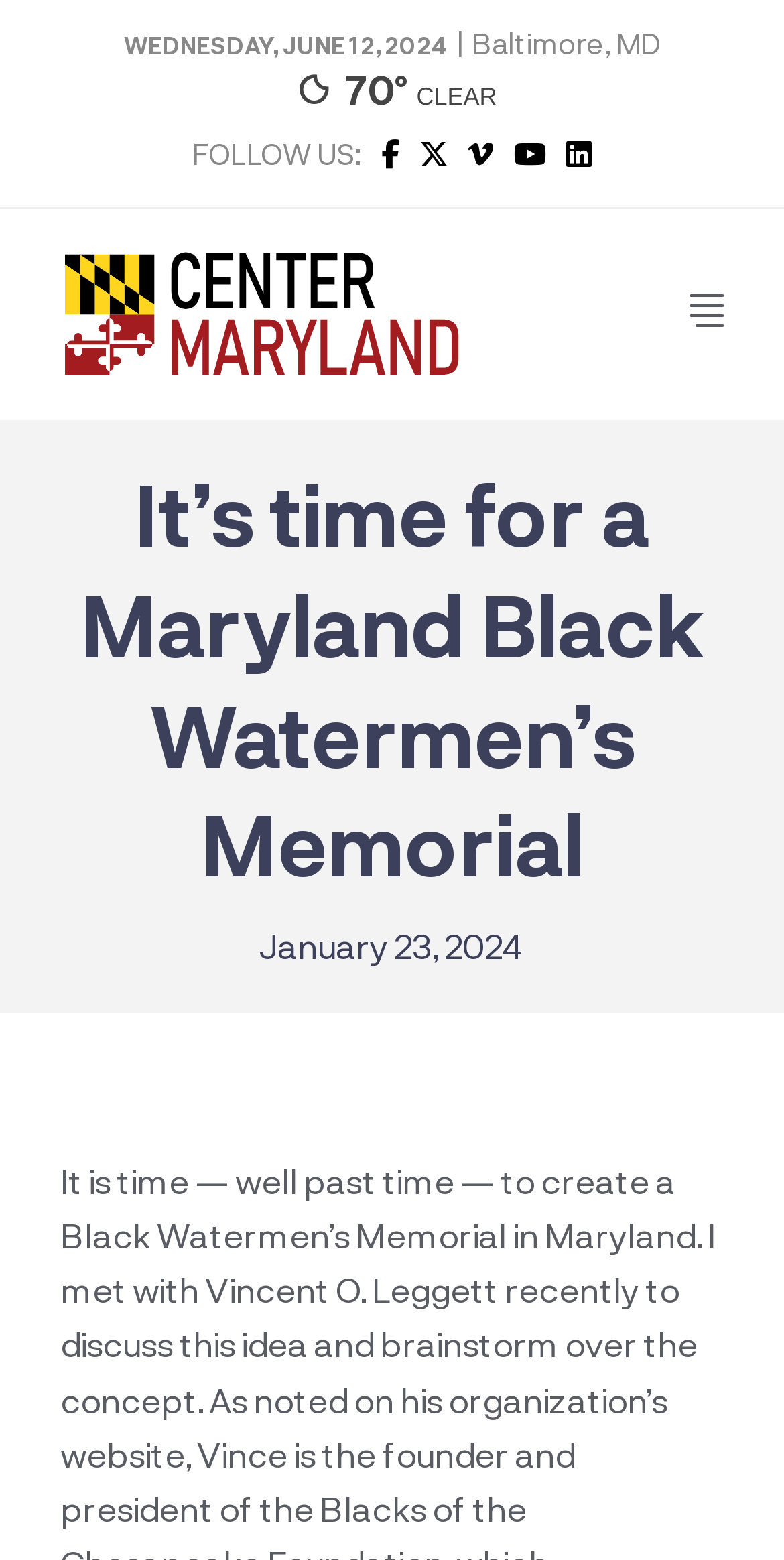Identify the bounding box for the described UI element. Provide the coordinates in (top-left x, top-left y, bottom-right x, bottom-right y) format with values ranging from 0 to 1: alt="Logo"

[0.077, 0.212, 0.59, 0.238]